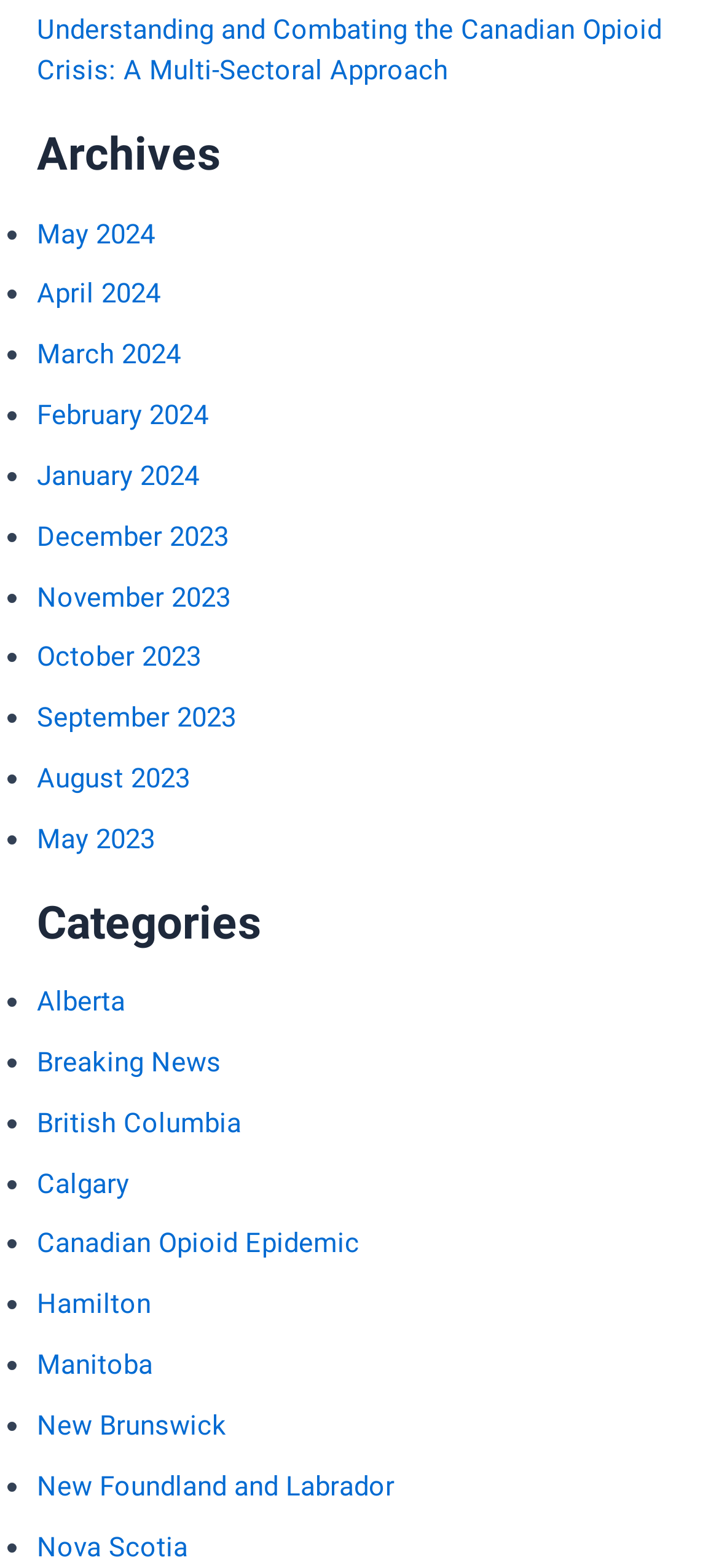Can you show the bounding box coordinates of the region to click on to complete the task described in the instruction: "Go to May 2024"?

[0.051, 0.138, 0.215, 0.16]